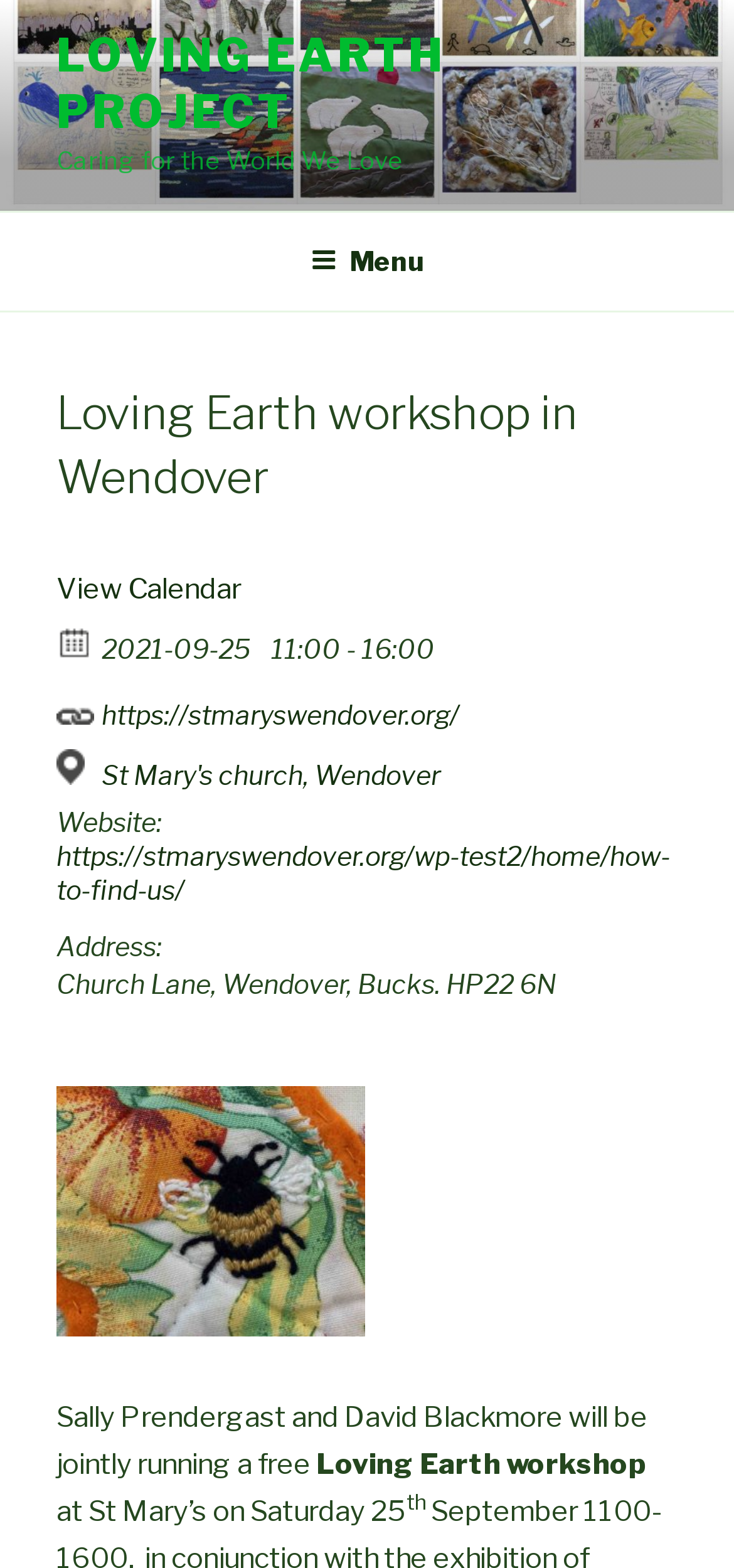Calculate the bounding box coordinates for the UI element based on the following description: "Loving Earth Project". Ensure the coordinates are four float numbers between 0 and 1, i.e., [left, top, right, bottom].

[0.077, 0.018, 0.605, 0.089]